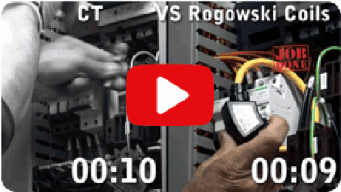Construct a detailed narrative about the image.

This image features a YouTube video titled "CT vs Rogowski Coils," showcasing a comparison between current transformers (CTs) and Rogowski coils. In the video, a person is seen interacting with electrical equipment, highlighting the differences and functionalities of these two types of current measurement devices. The image includes a prominent red play button, indicating that this is a video meant for viewing, and it displays a timer that suggests both techniques are being demonstrated in real-time. The context suggests an educational focus, likely aimed at professionals or students in the field of electrical engineering.